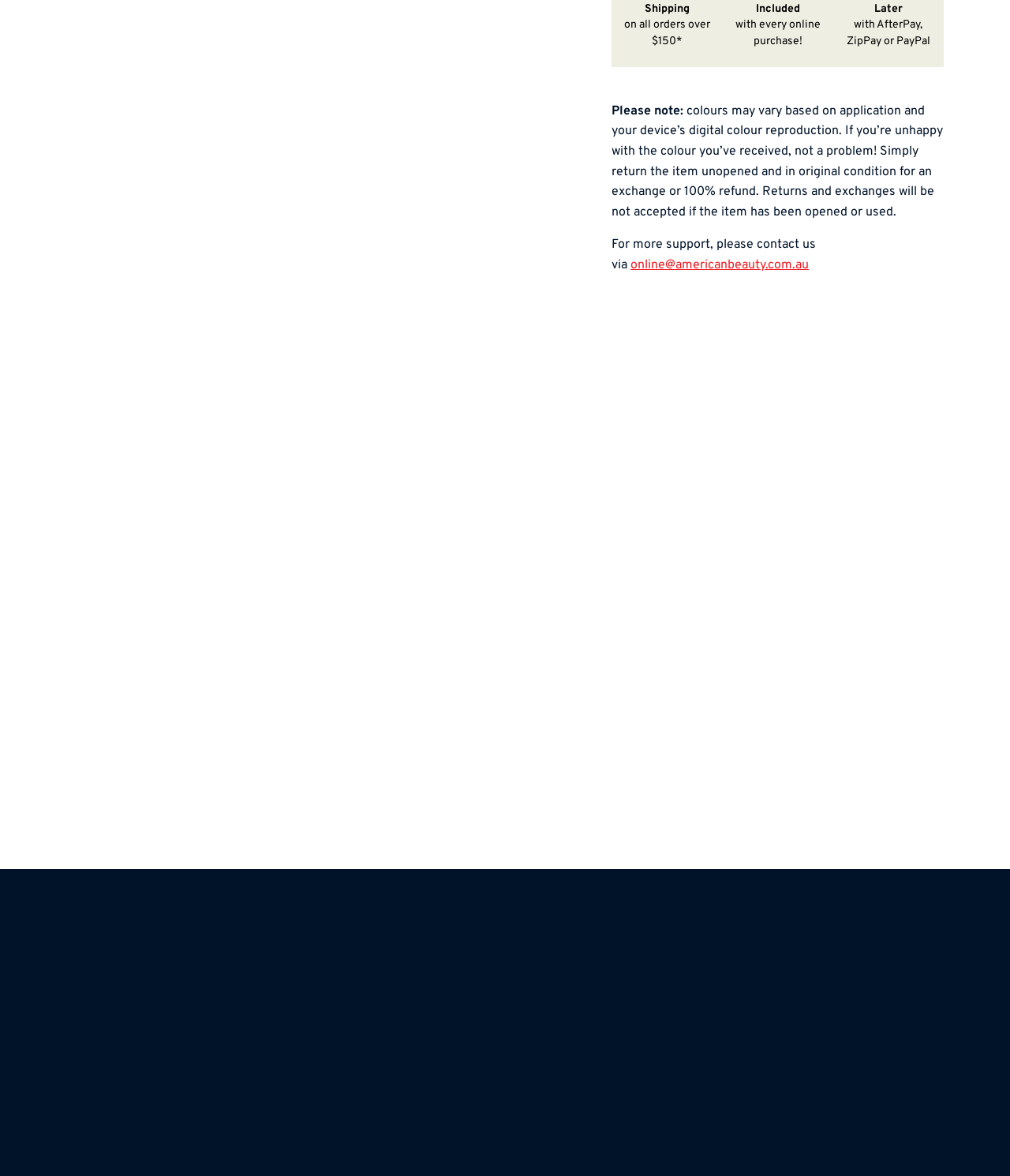Using the details from the image, please elaborate on the following question: What is the free shipping threshold?

I found the answer by looking at the text 'FREE STANDARD SHIPPING on all online orders over $150*' which indicates that the free shipping threshold is $150.